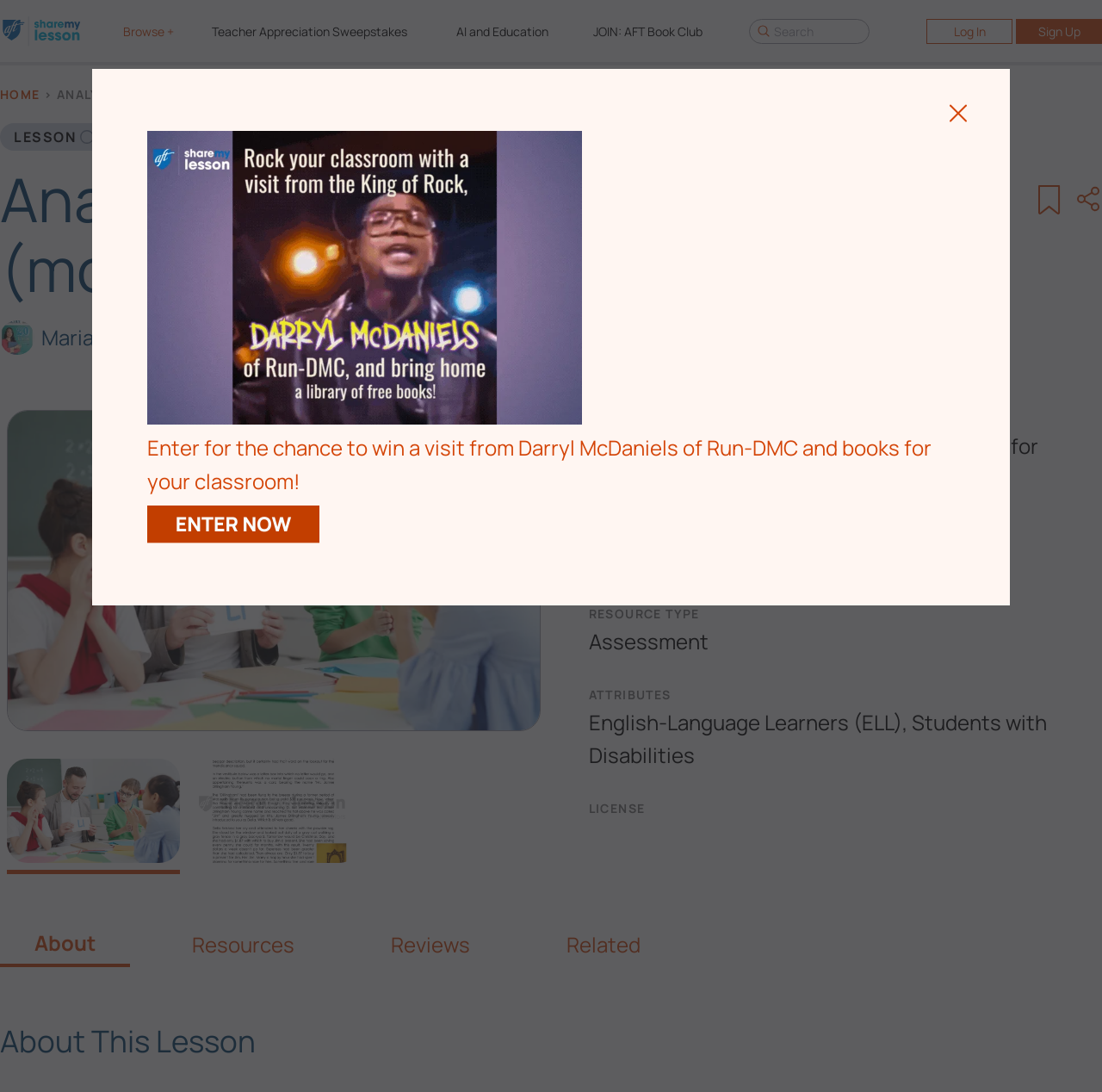How many downloads does this lesson have?
Refer to the screenshot and answer in one word or phrase.

884